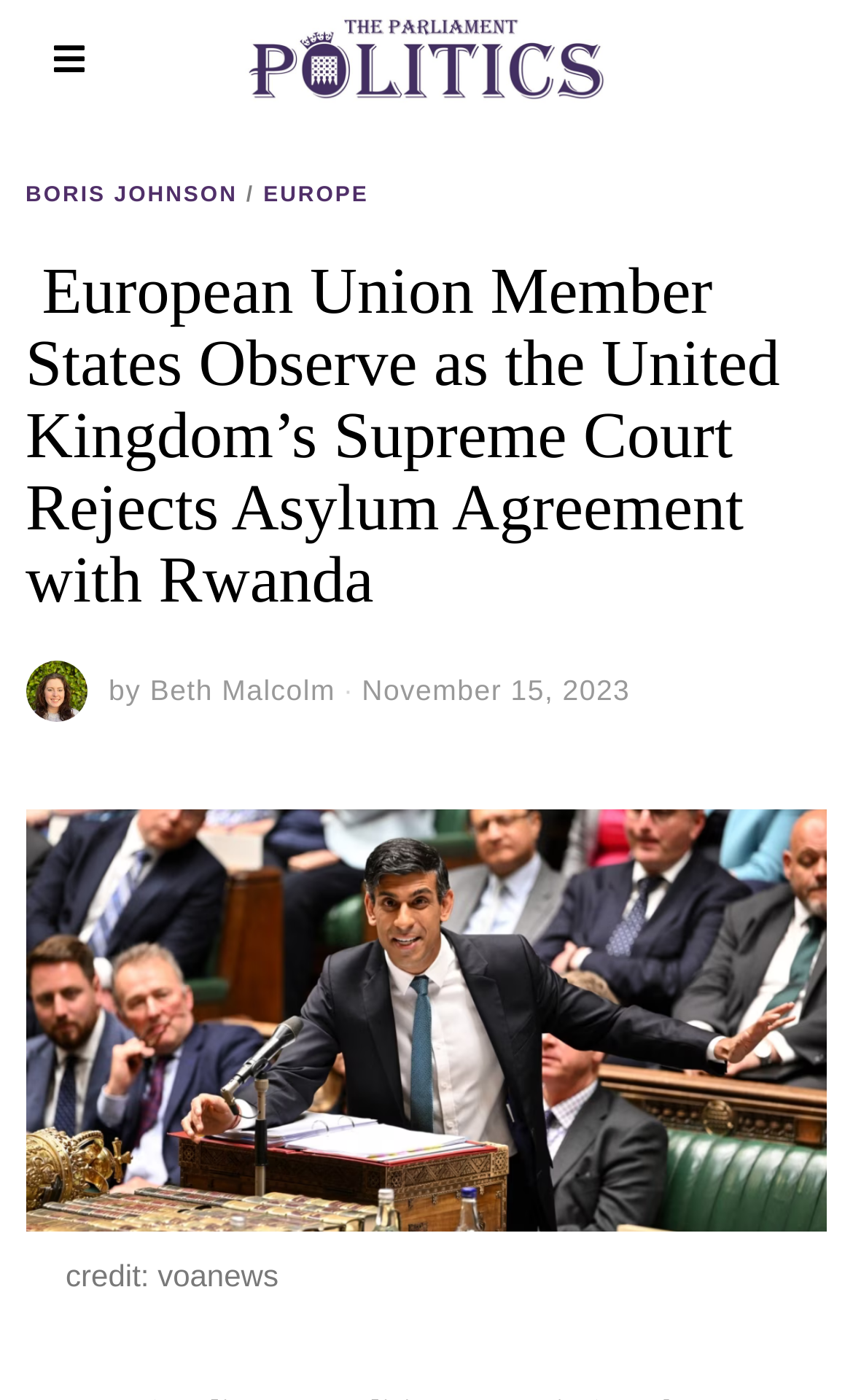What is the credit for the image in the article?
Please answer using one word or phrase, based on the screenshot.

voanews